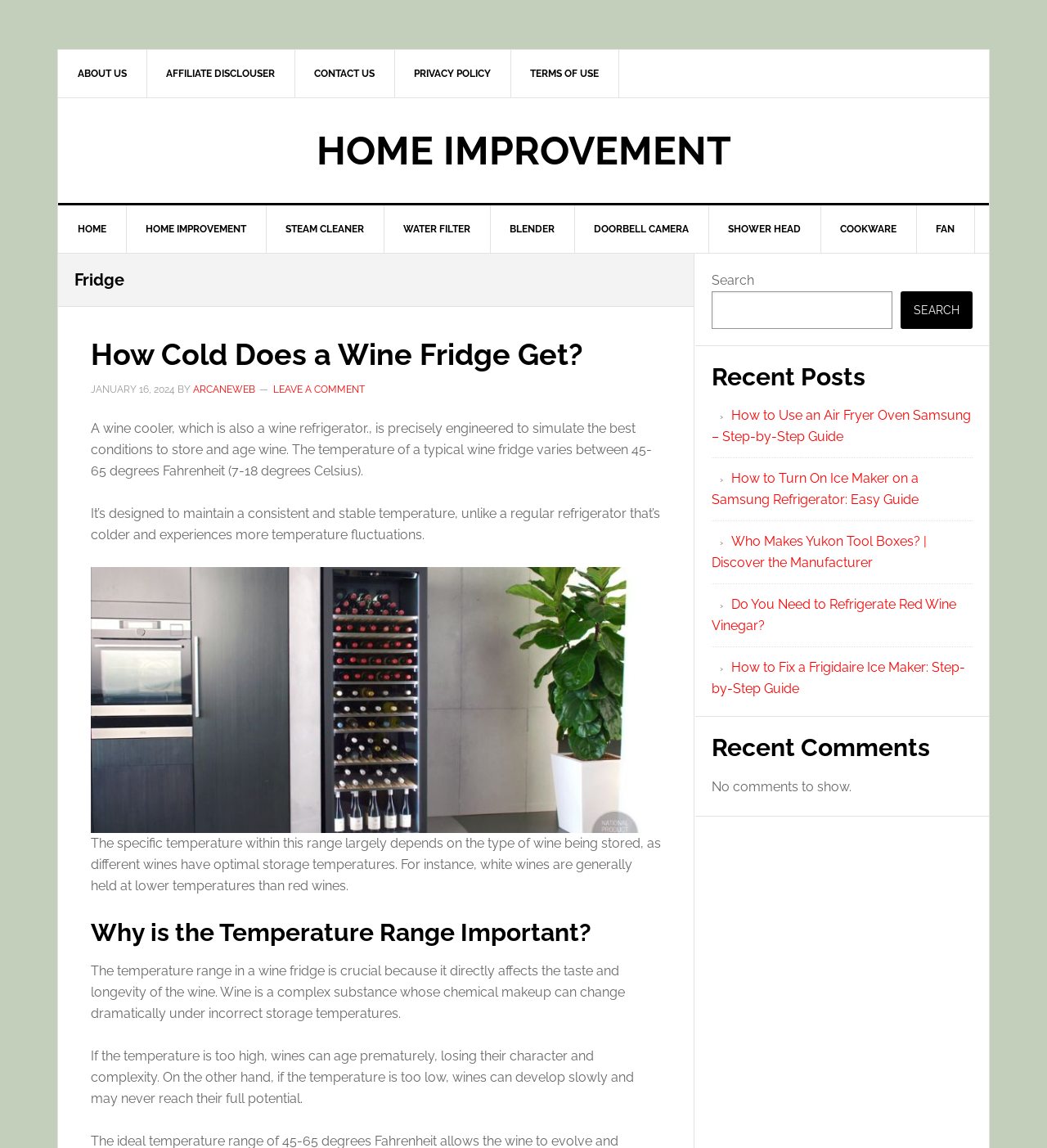Based on the element description, predict the bounding box coordinates (top-left x, top-left y, bottom-right x, bottom-right y) for the UI element in the screenshot: Leave a Comment

[0.261, 0.334, 0.348, 0.344]